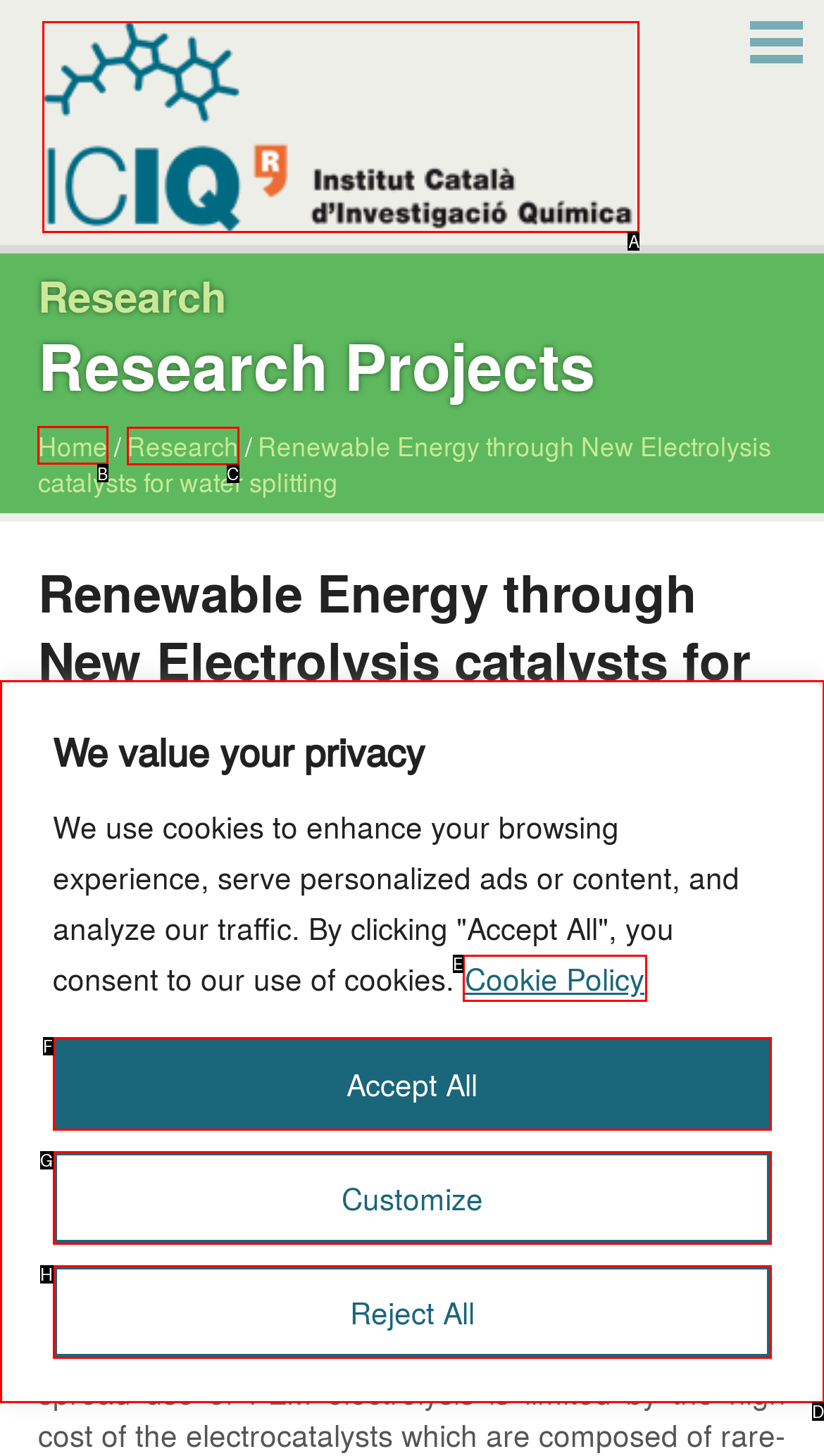Tell me which one HTML element I should click to complete the following task: go to home page Answer with the option's letter from the given choices directly.

B